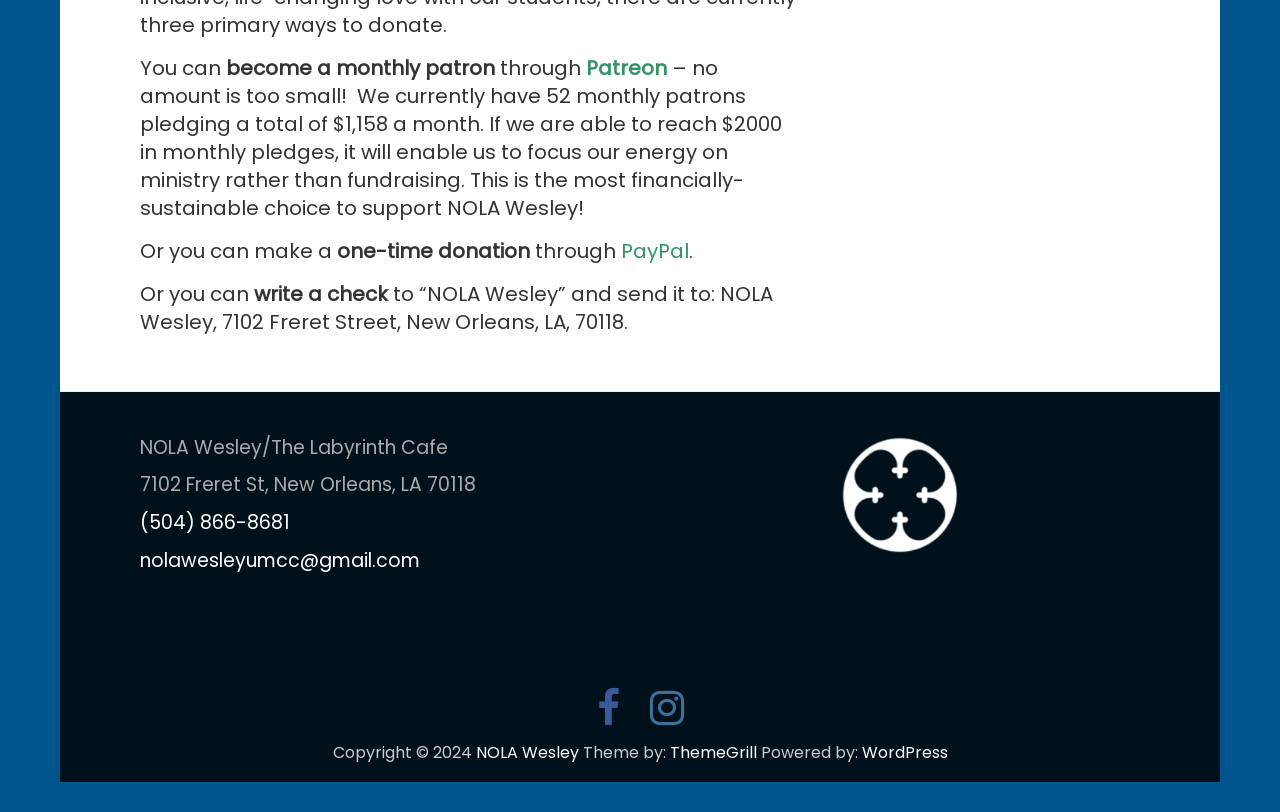Respond to the question below with a single word or phrase:
What is the minimum amount to become a monthly patron?

no amount is too small